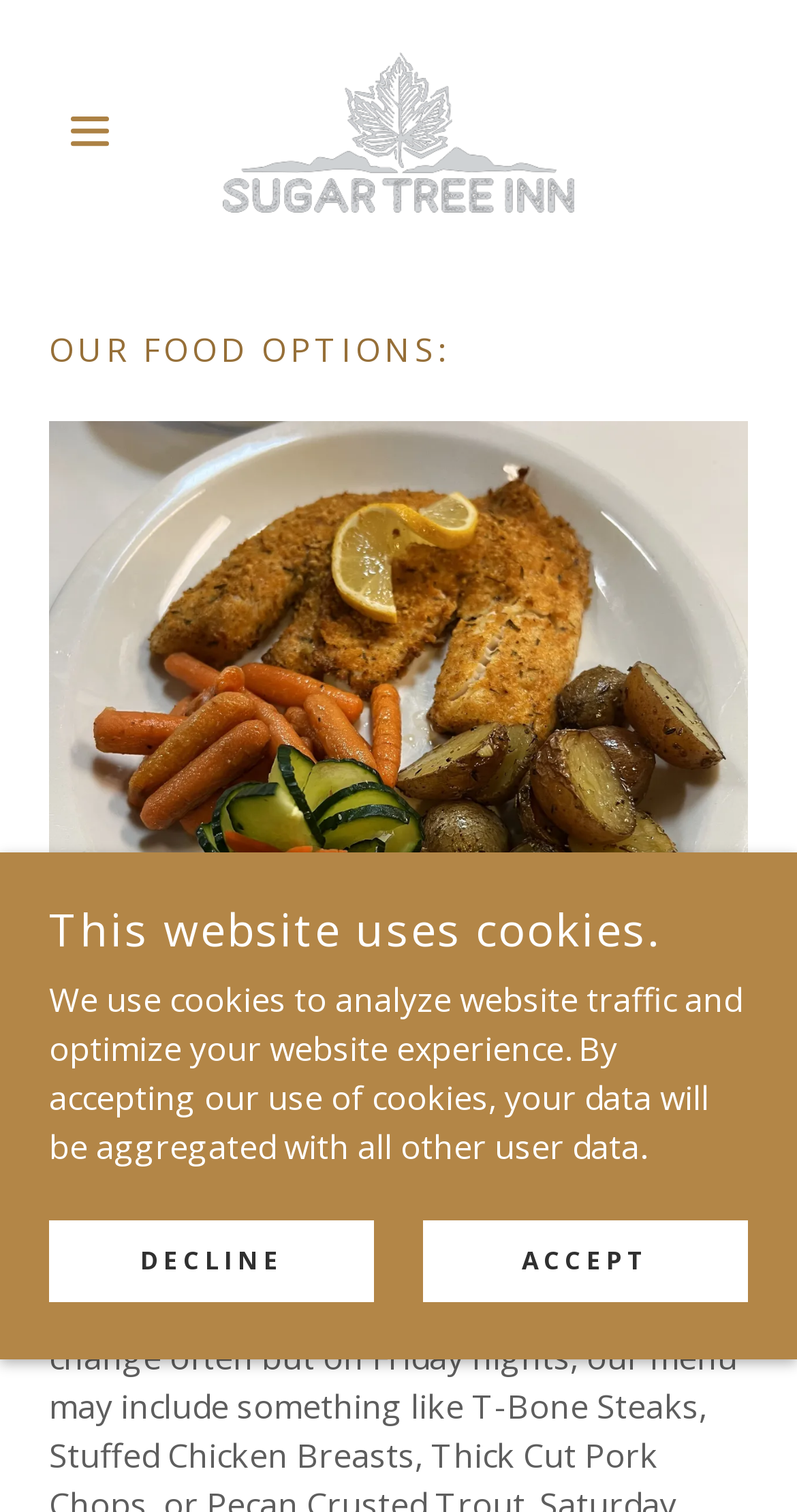What is the main theme of this website?
Please use the image to provide a one-word or short phrase answer.

Inn or hotel